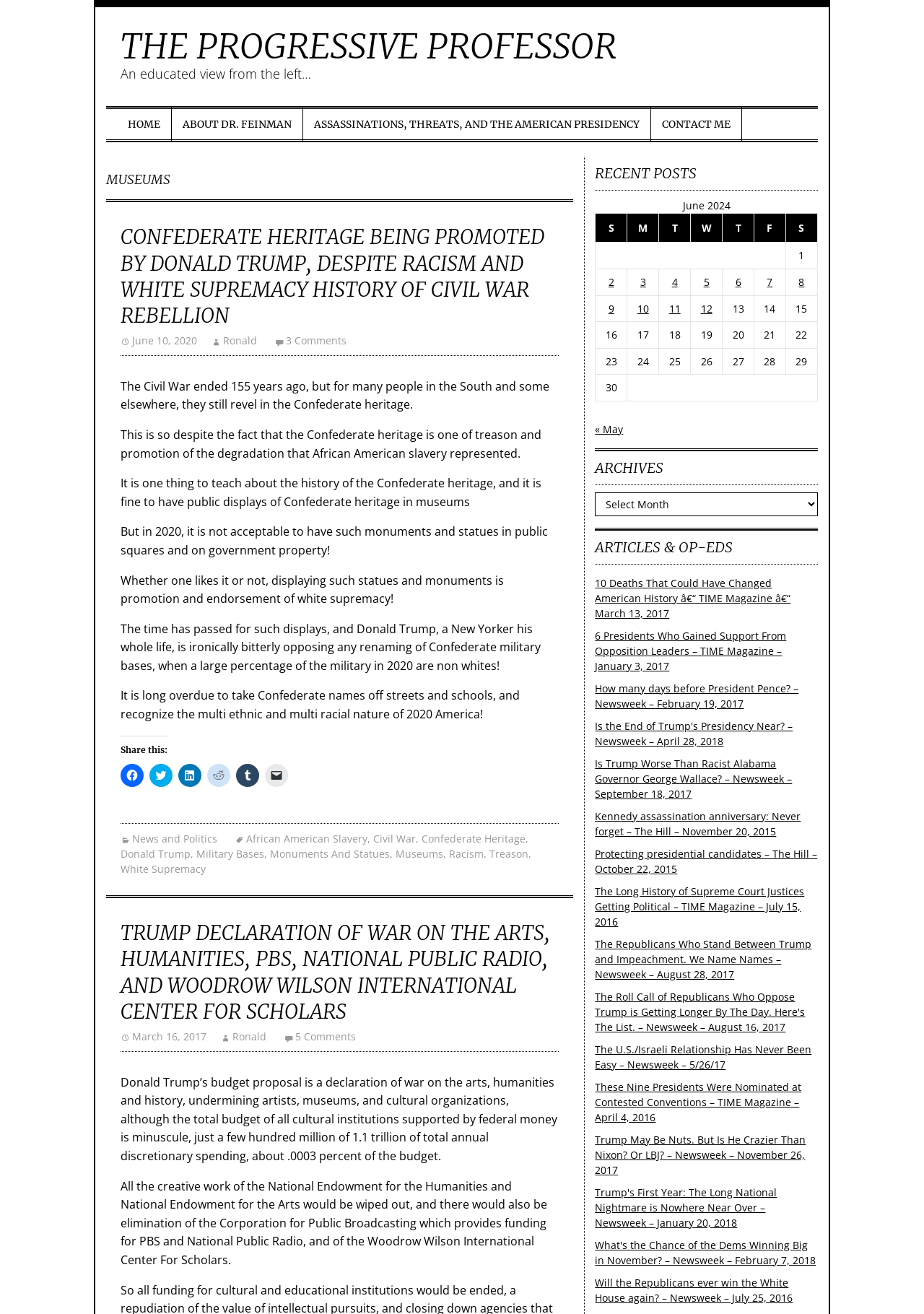Please mark the bounding box coordinates of the area that should be clicked to carry out the instruction: "View recent posts".

[0.644, 0.125, 0.885, 0.145]